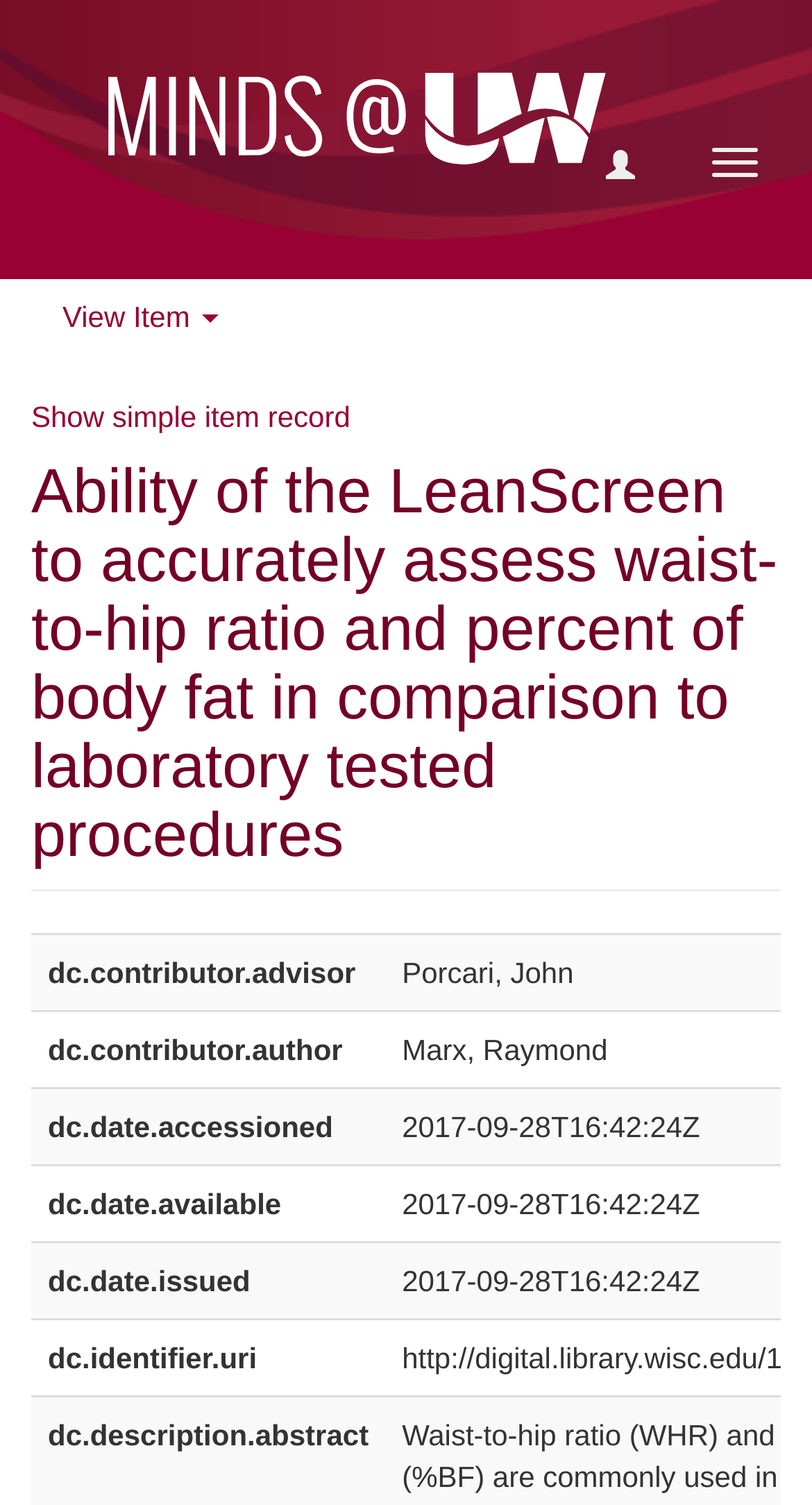Extract the bounding box coordinates of the UI element described by: "parent_node: Toggle navigation". The coordinates should include four float numbers ranging from 0 to 1, e.g., [left, top, right, bottom].

[0.0, 0.073, 0.077, 0.143]